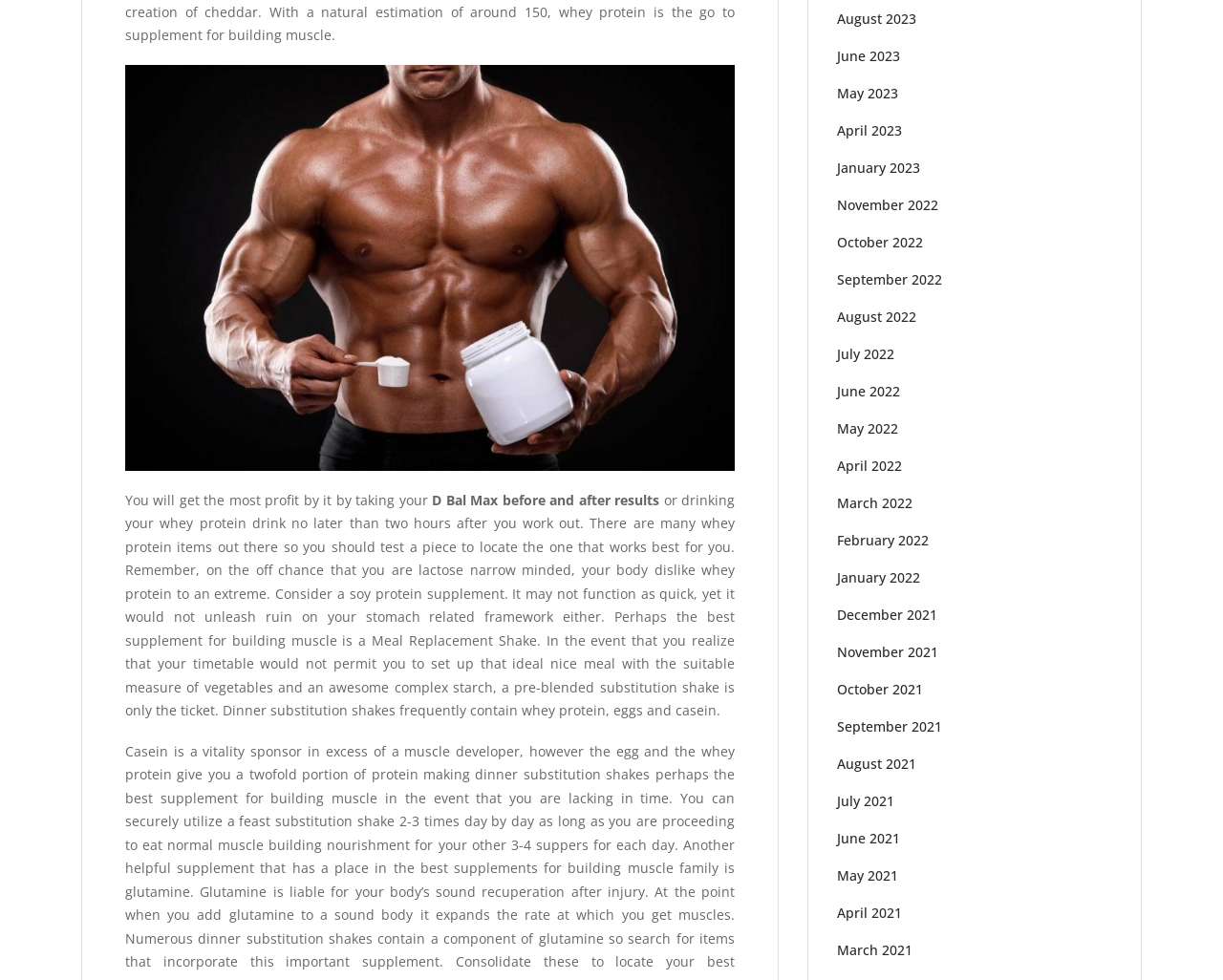Locate the bounding box of the UI element with the following description: "December 2021".

[0.684, 0.618, 0.766, 0.636]